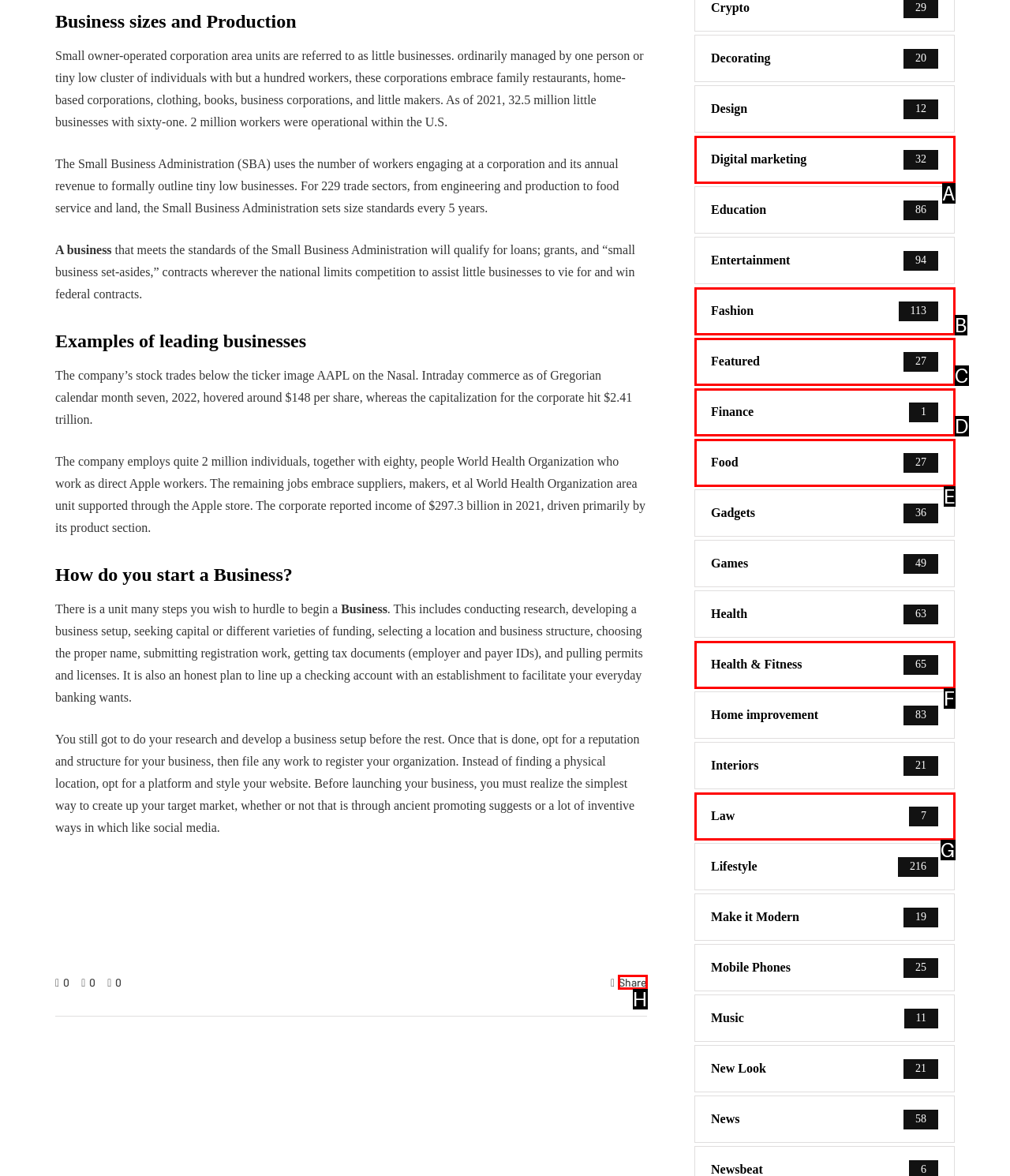Determine the correct UI element to click for this instruction: Click on 'Share'. Respond with the letter of the chosen element.

H